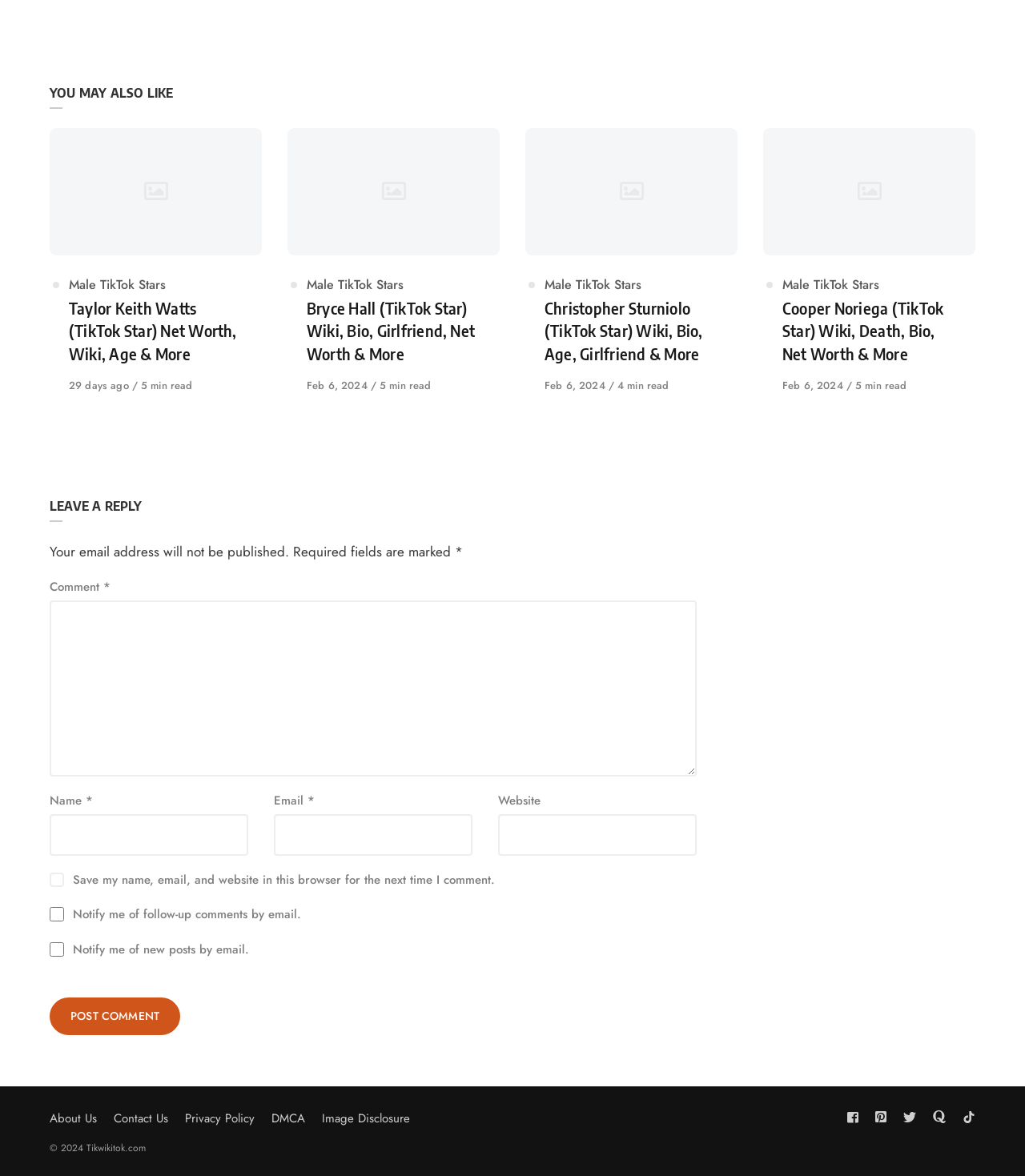Show the bounding box coordinates for the HTML element described as: "DMCA".

[0.265, 0.944, 0.298, 0.959]